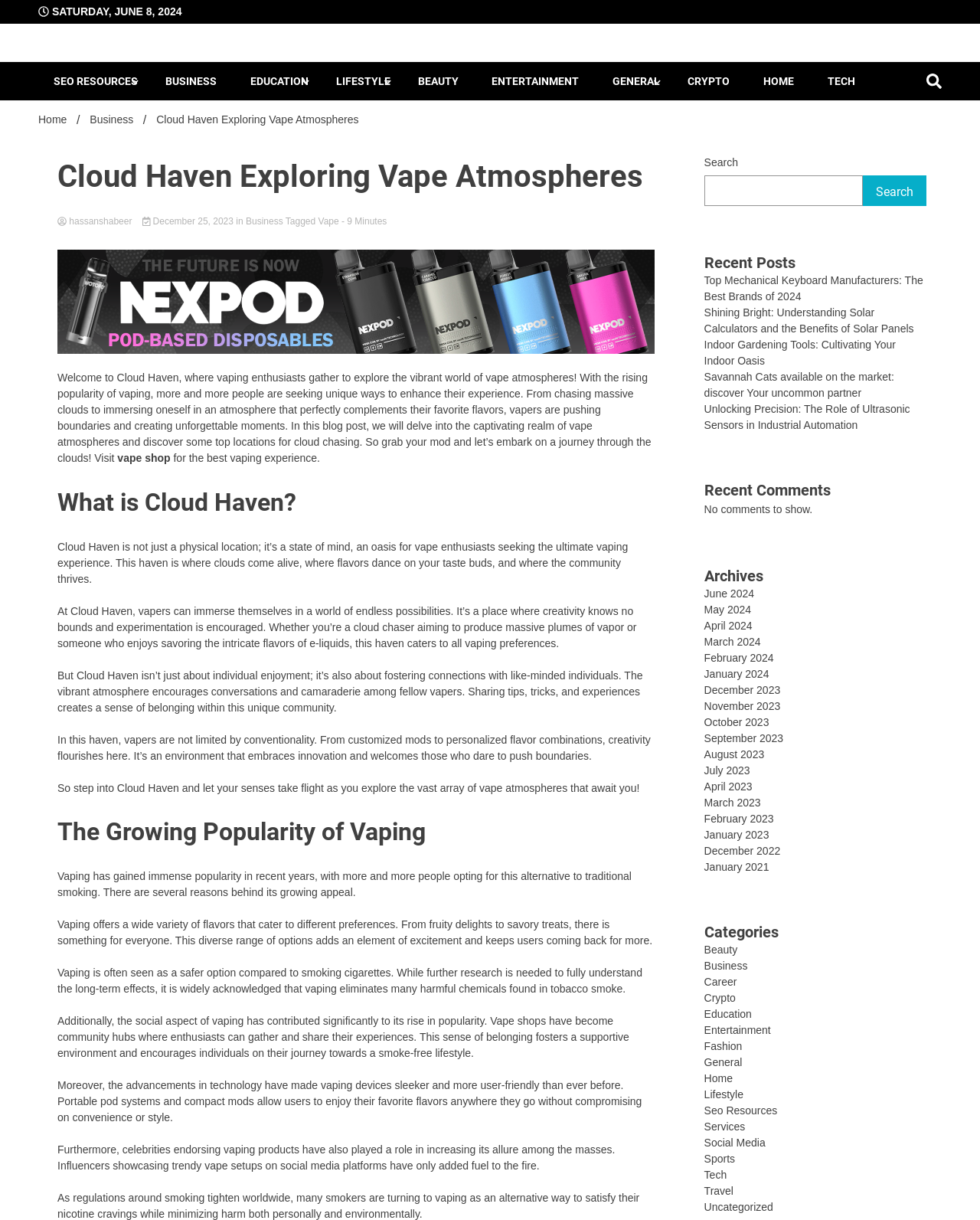Answer the question in a single word or phrase:
How many minutes does it take to read the article?

9 Minutes